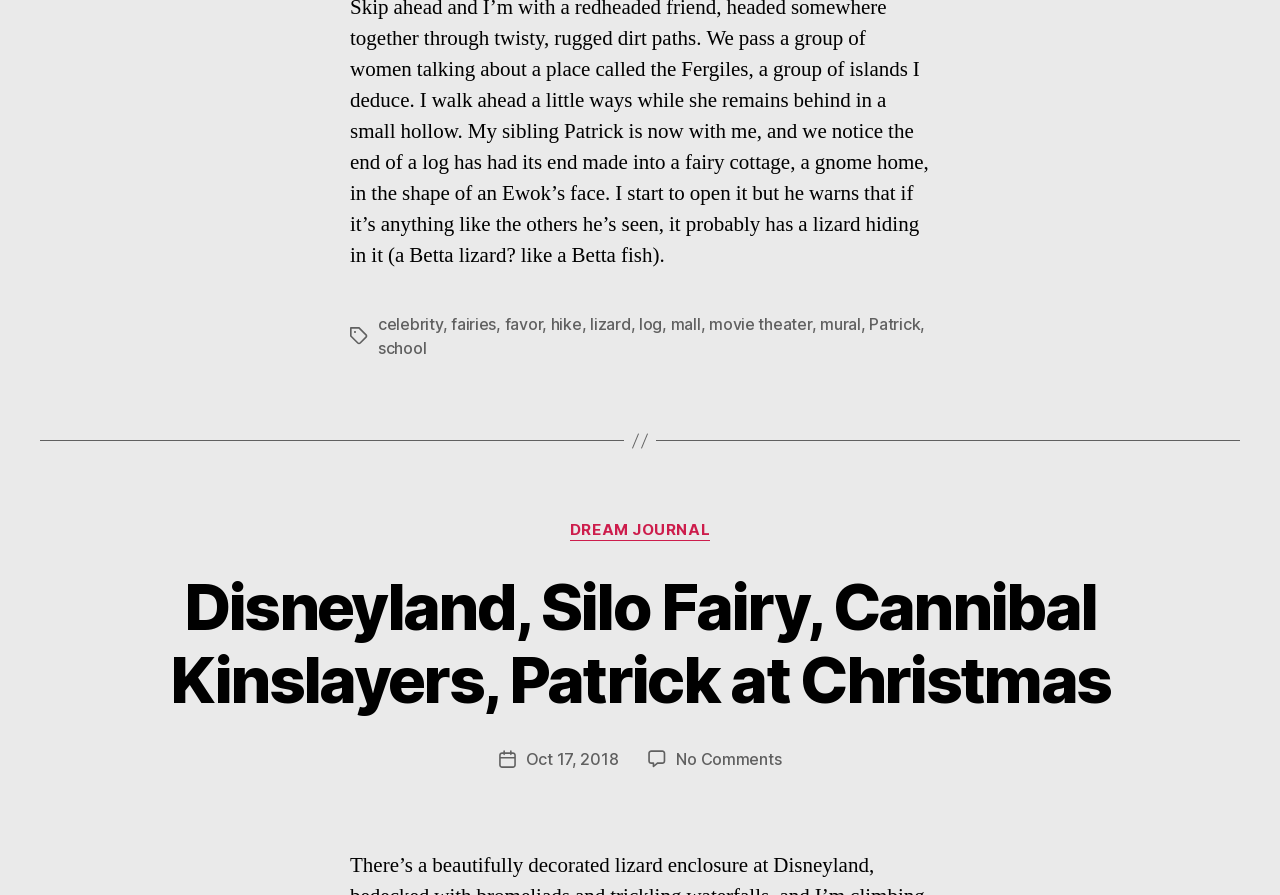Determine the bounding box coordinates of the UI element that matches the following description: "Oct 17, 2018". The coordinates should be four float numbers between 0 and 1 in the format [left, top, right, bottom].

[0.411, 0.836, 0.483, 0.859]